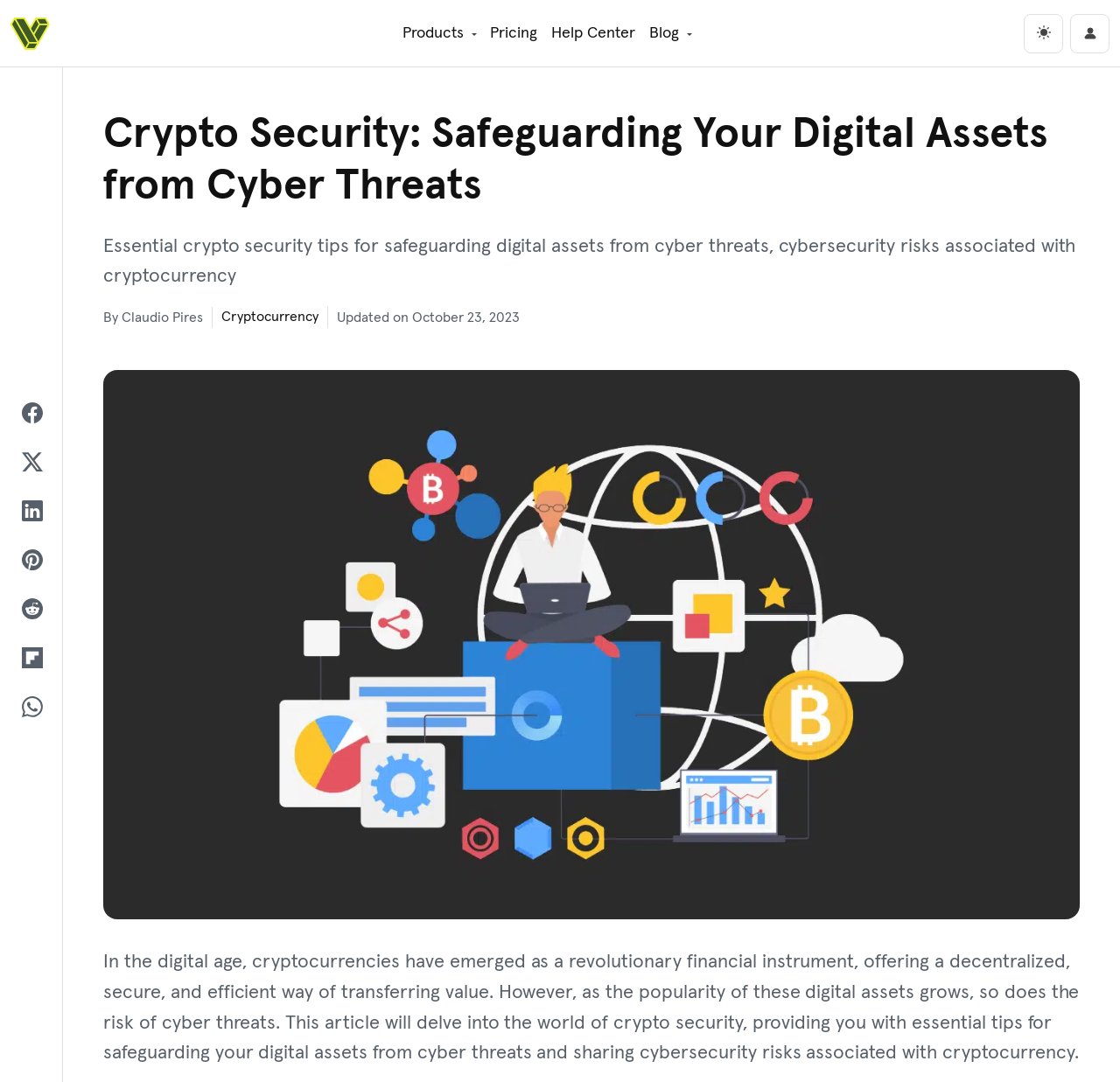Give a concise answer using only one word or phrase for this question:
What is the navigation menu item after 'Products'?

Pricing